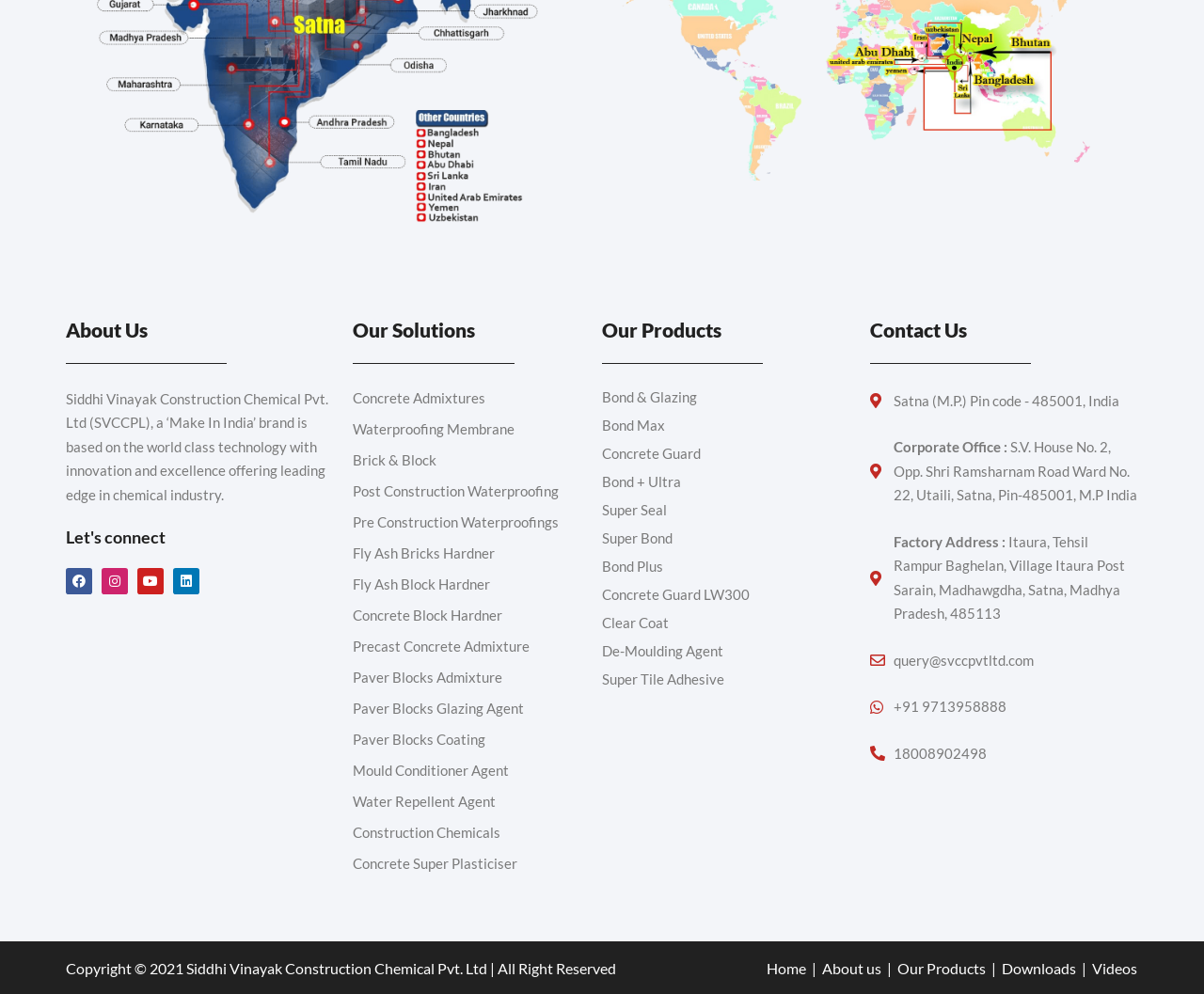Provide a short answer to the following question with just one word or phrase: What is the product category 'Bond & Glazing' under?

Our Products